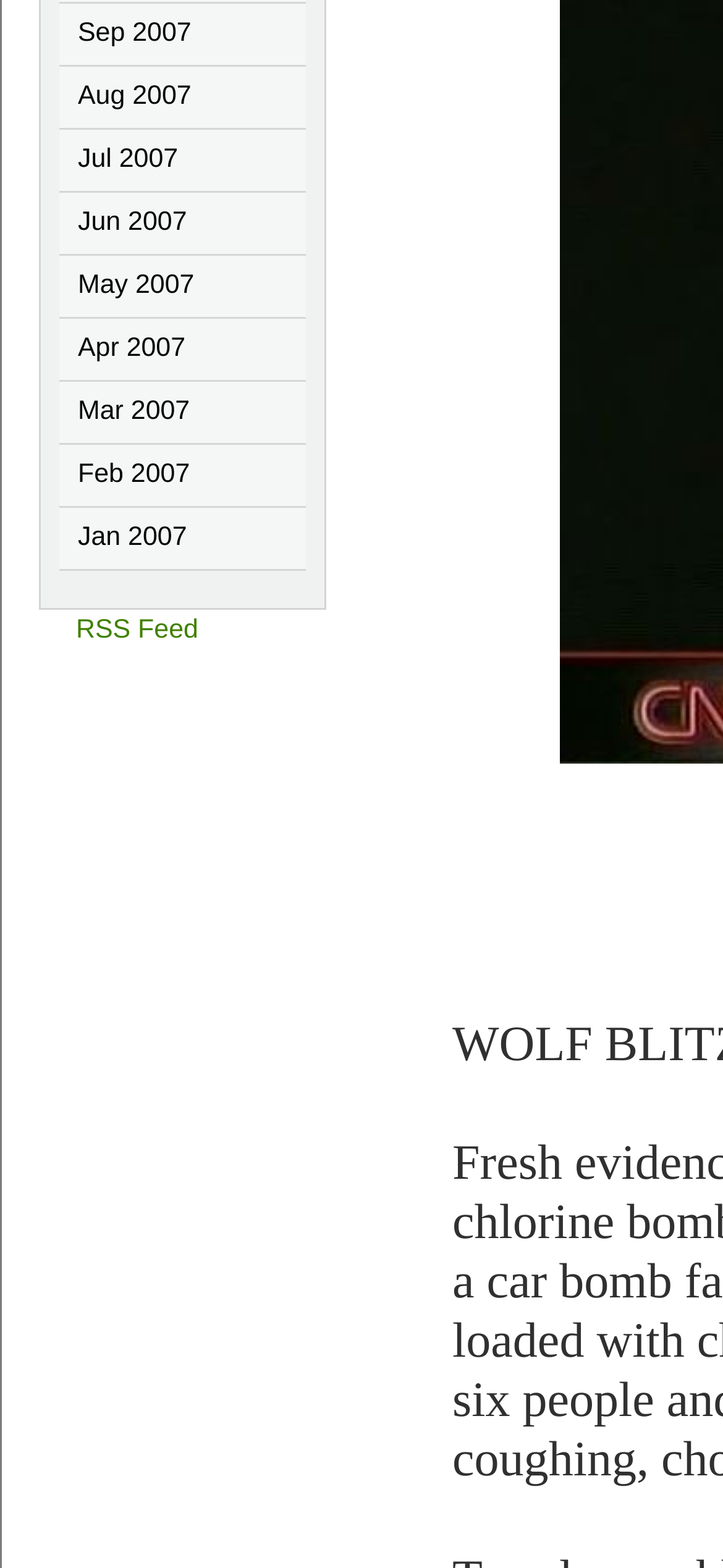Find the bounding box coordinates for the HTML element described as: "Mar 2007". The coordinates should consist of four float values between 0 and 1, i.e., [left, top, right, bottom].

[0.082, 0.243, 0.423, 0.283]